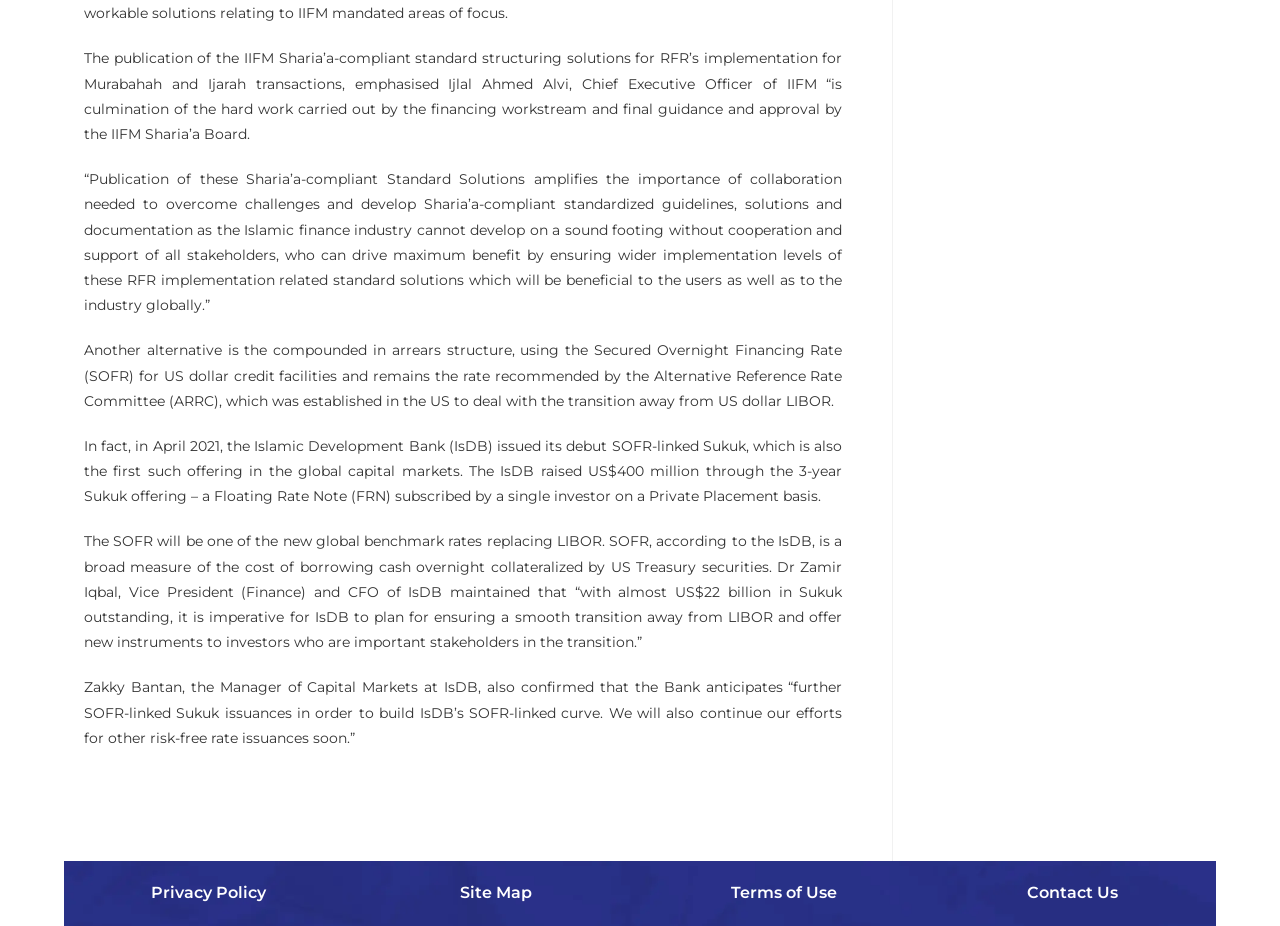Determine the bounding box coordinates (top-left x, top-left y, bottom-right x, bottom-right y) of the UI element described in the following text: Site Map

[0.359, 0.954, 0.416, 0.974]